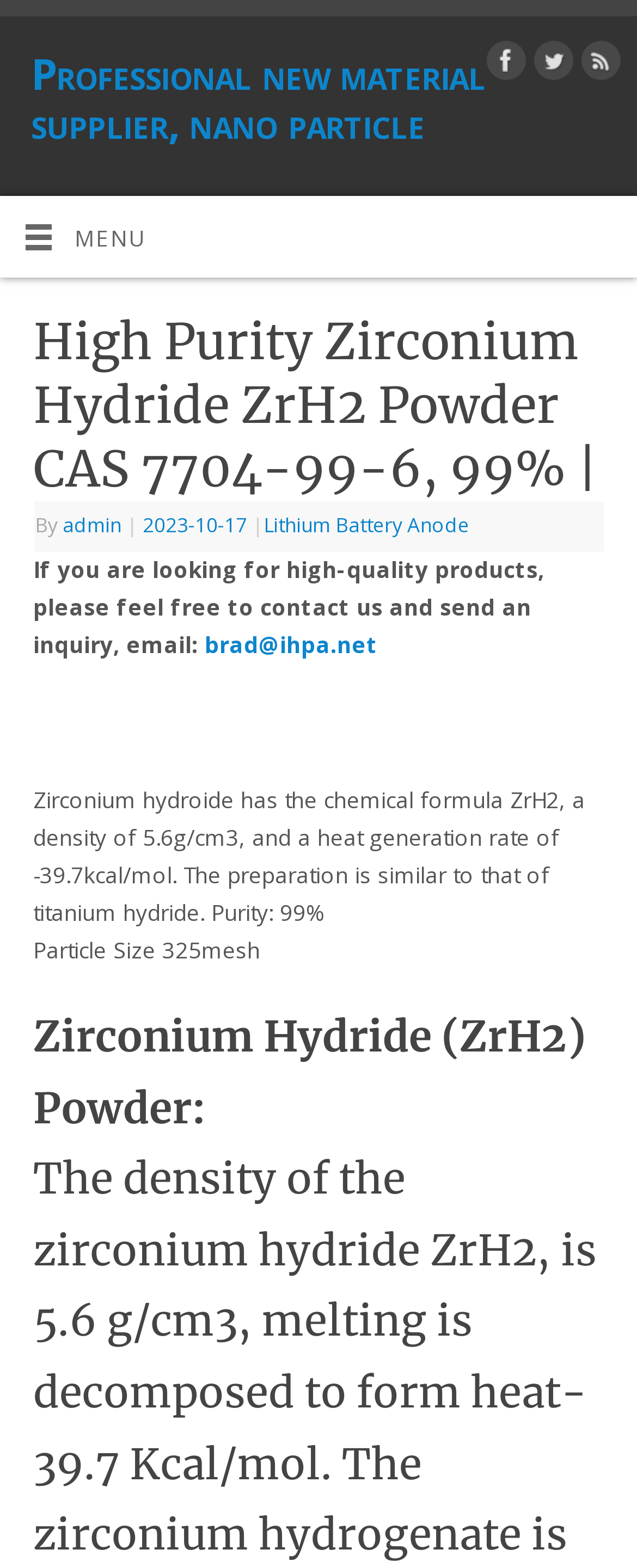Find the bounding box coordinates for the UI element whose description is: "Lithium Battery Anode". The coordinates should be four float numbers between 0 and 1, in the format [left, top, right, bottom].

[0.413, 0.326, 0.737, 0.344]